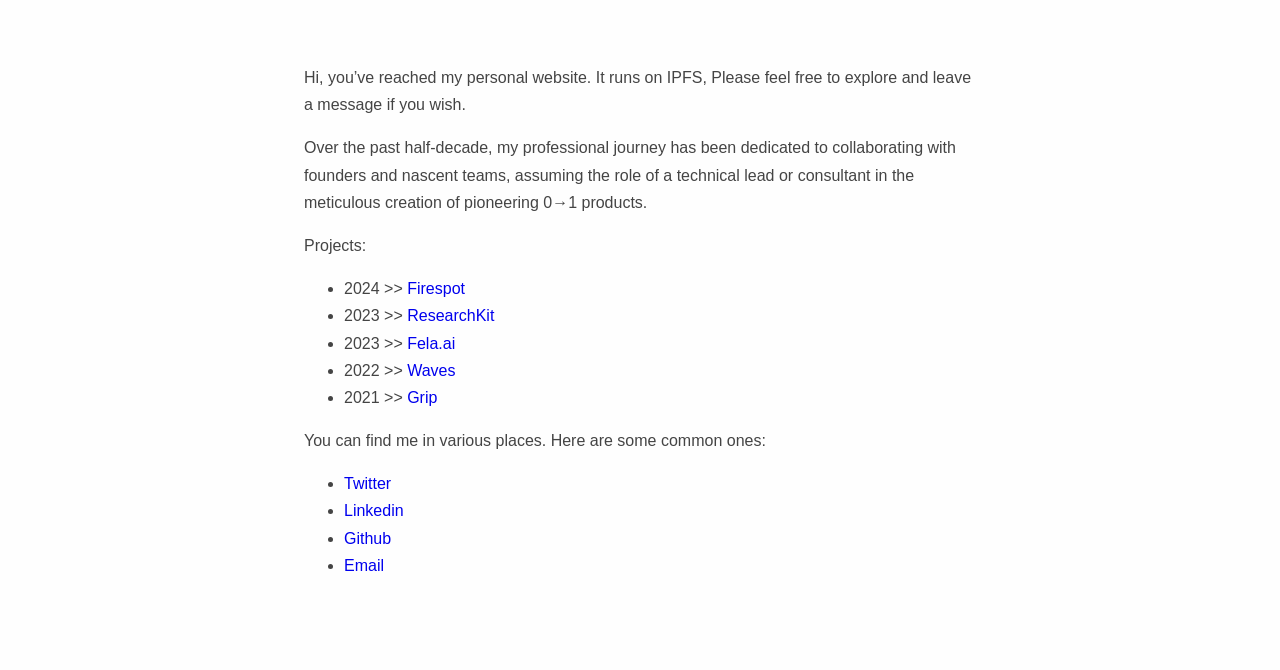Please determine the bounding box coordinates of the section I need to click to accomplish this instruction: "Contact Digital Domain Design".

None